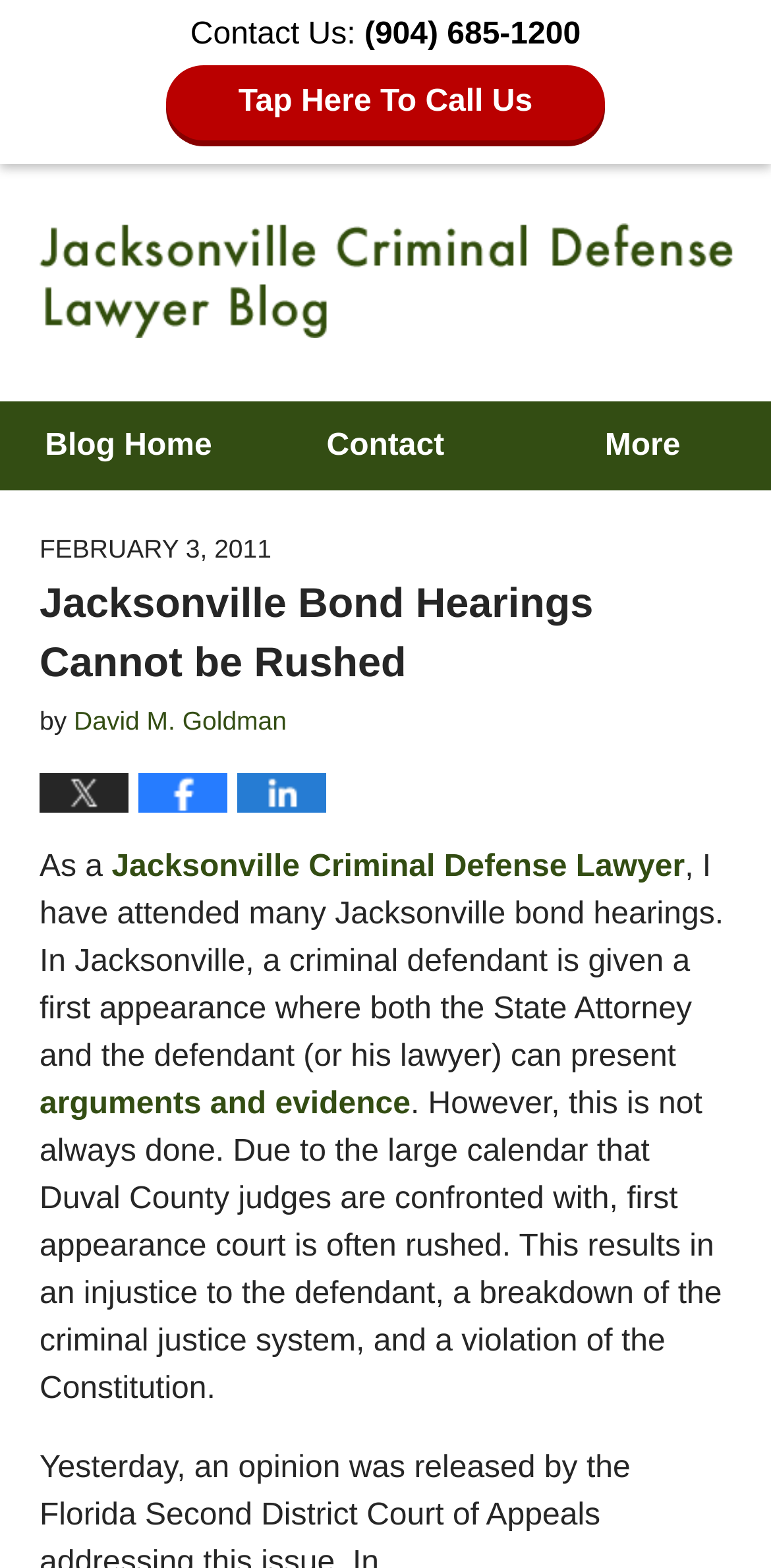Find the bounding box coordinates for the area you need to click to carry out the instruction: "Visit the blog home page". The coordinates should be four float numbers between 0 and 1, indicated as [left, top, right, bottom].

[0.0, 0.256, 0.333, 0.313]